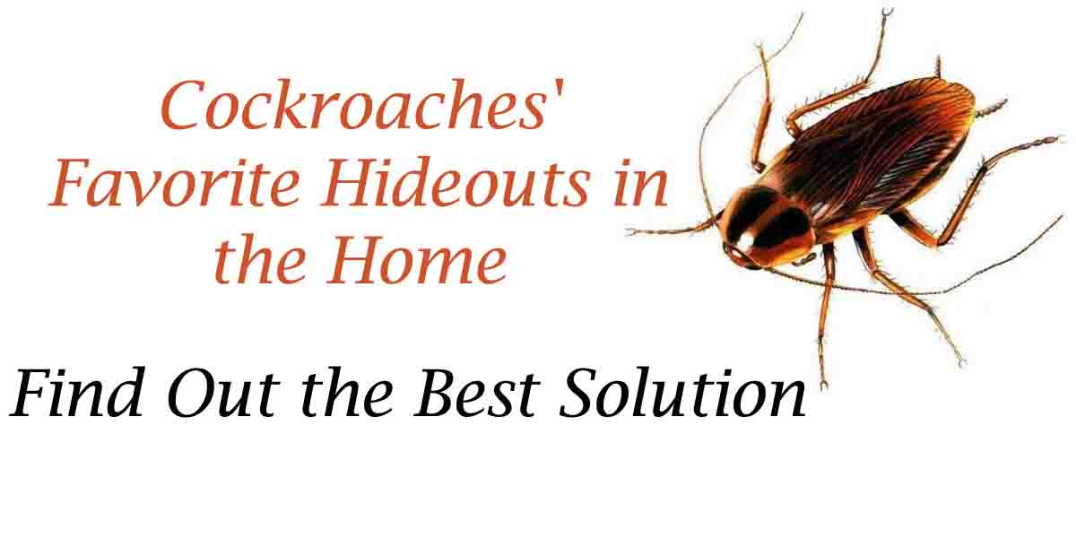Generate an elaborate caption for the image.

The image features a striking visual representation focused on the theme of cockroaches and their preferred hiding spots in homes. Prominently displayed is the title, "Cockroaches' Favorite Hideouts in the Home?" presented in an eye-catching font that highlights the subject's importance. Below this, the phrase "Find Out the Best Solution" draws the viewer's attention, suggesting practical advice or solutions to dealing with cockroach infestations.

Accompanying the text is a detailed illustration of a cockroach, adding a graphic element that emphasizes the topic. The combination of text and imagery presents a compelling invitation to explore effective pest control measures and encourage readers to learn more about managing these common household pests.